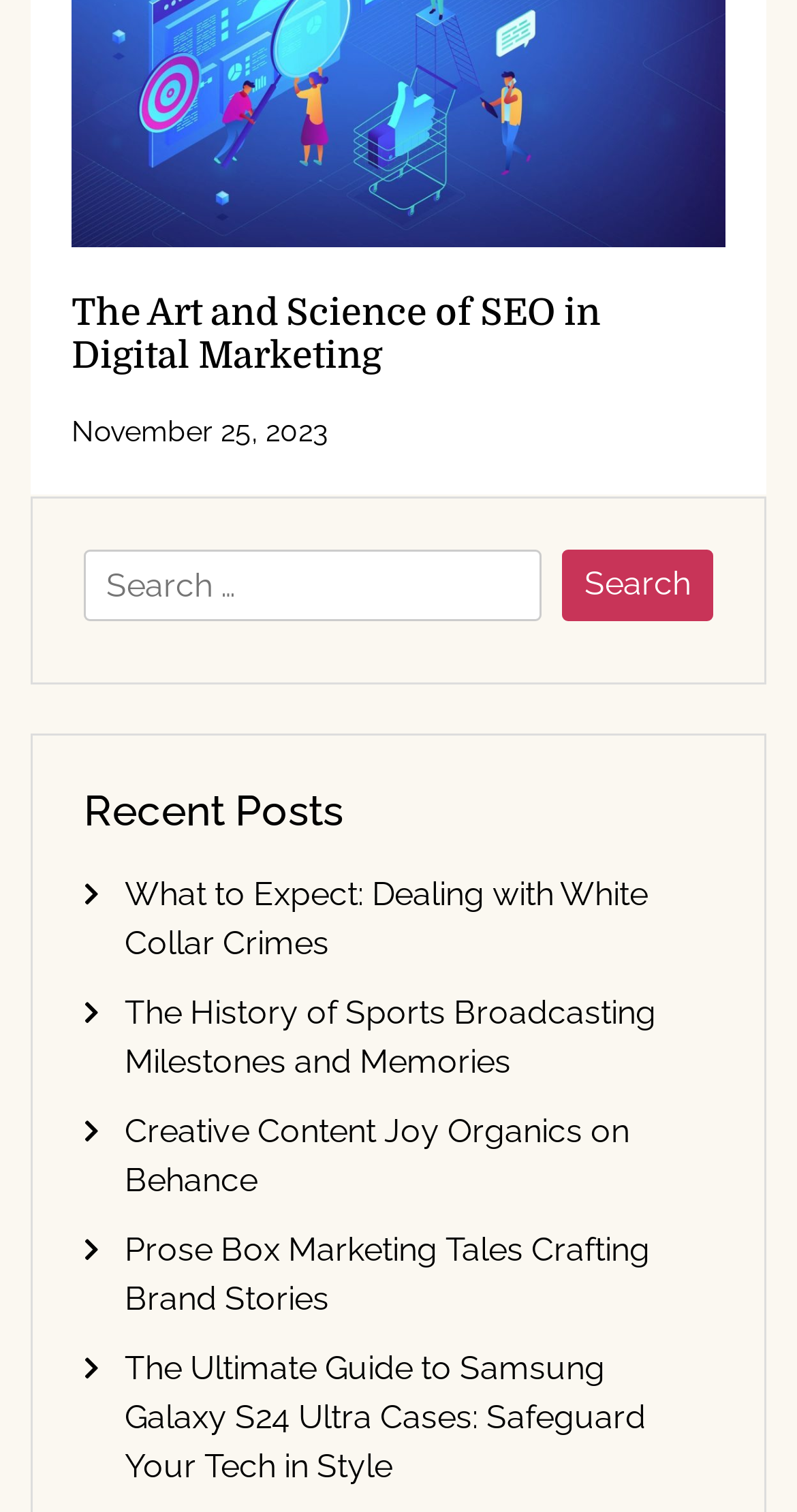How many recent posts are listed?
Provide a detailed and extensive answer to the question.

I counted the number of link elements with text starting from 'What to Expect...' to 'The Ultimate Guide...' which are located below the 'Recent Posts' heading.